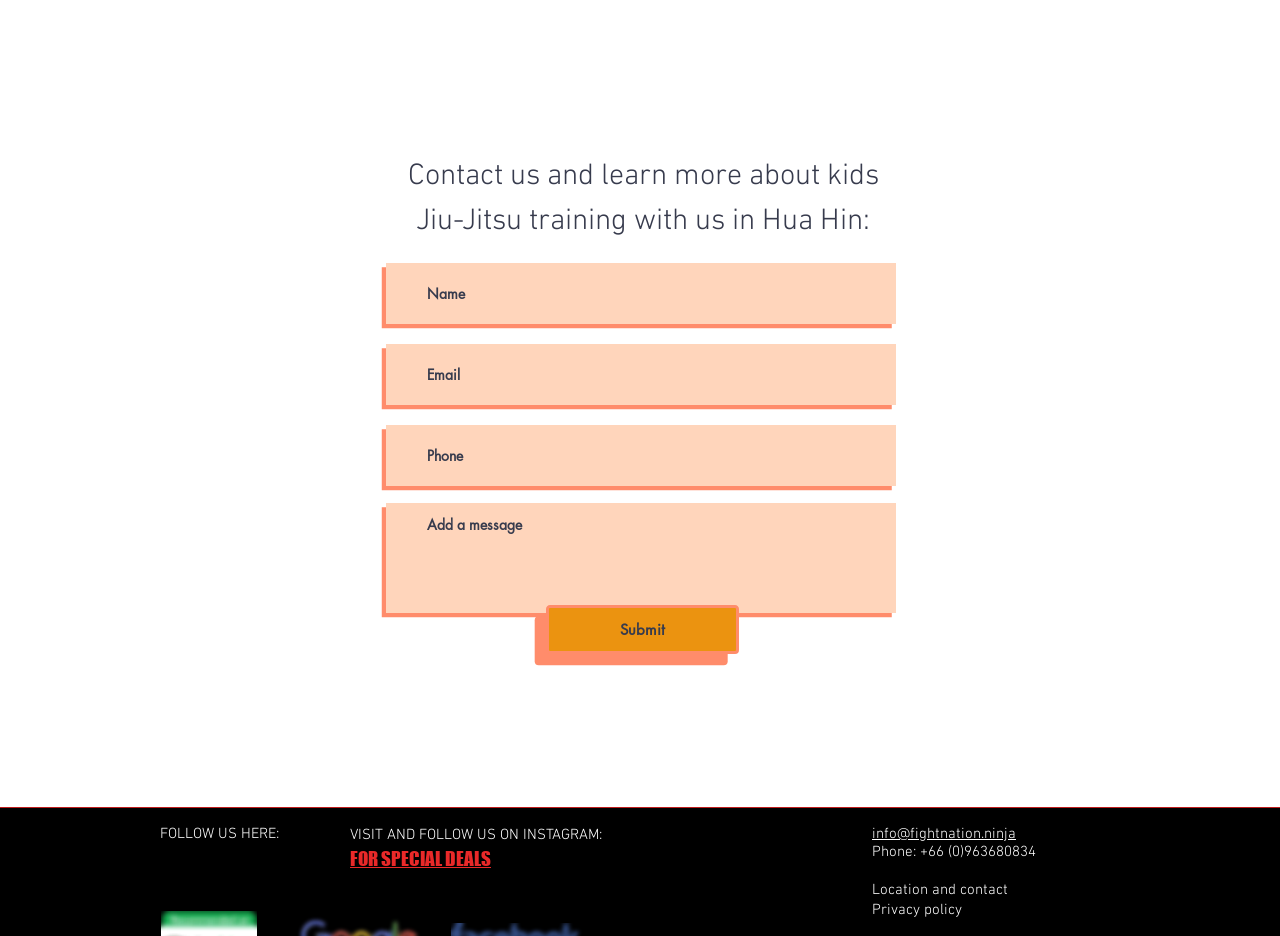Please determine the bounding box coordinates of the clickable area required to carry out the following instruction: "Enter your name". The coordinates must be four float numbers between 0 and 1, represented as [left, top, right, bottom].

[0.302, 0.281, 0.7, 0.346]